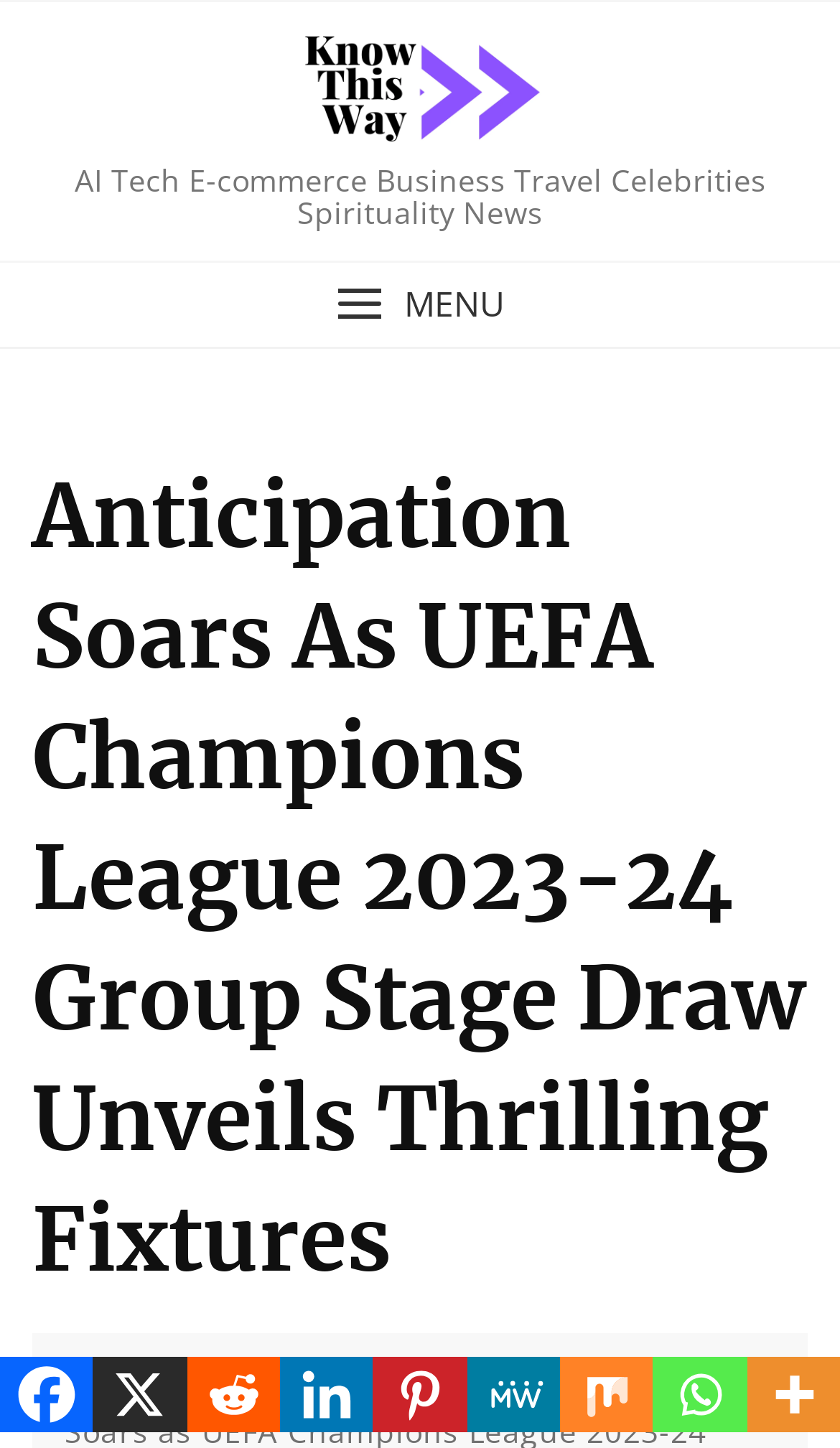Determine the bounding box coordinates for the UI element with the following description: "title="More"". The coordinates should be four float numbers between 0 and 1, represented as [left, top, right, bottom].

[0.889, 0.937, 1.0, 0.989]